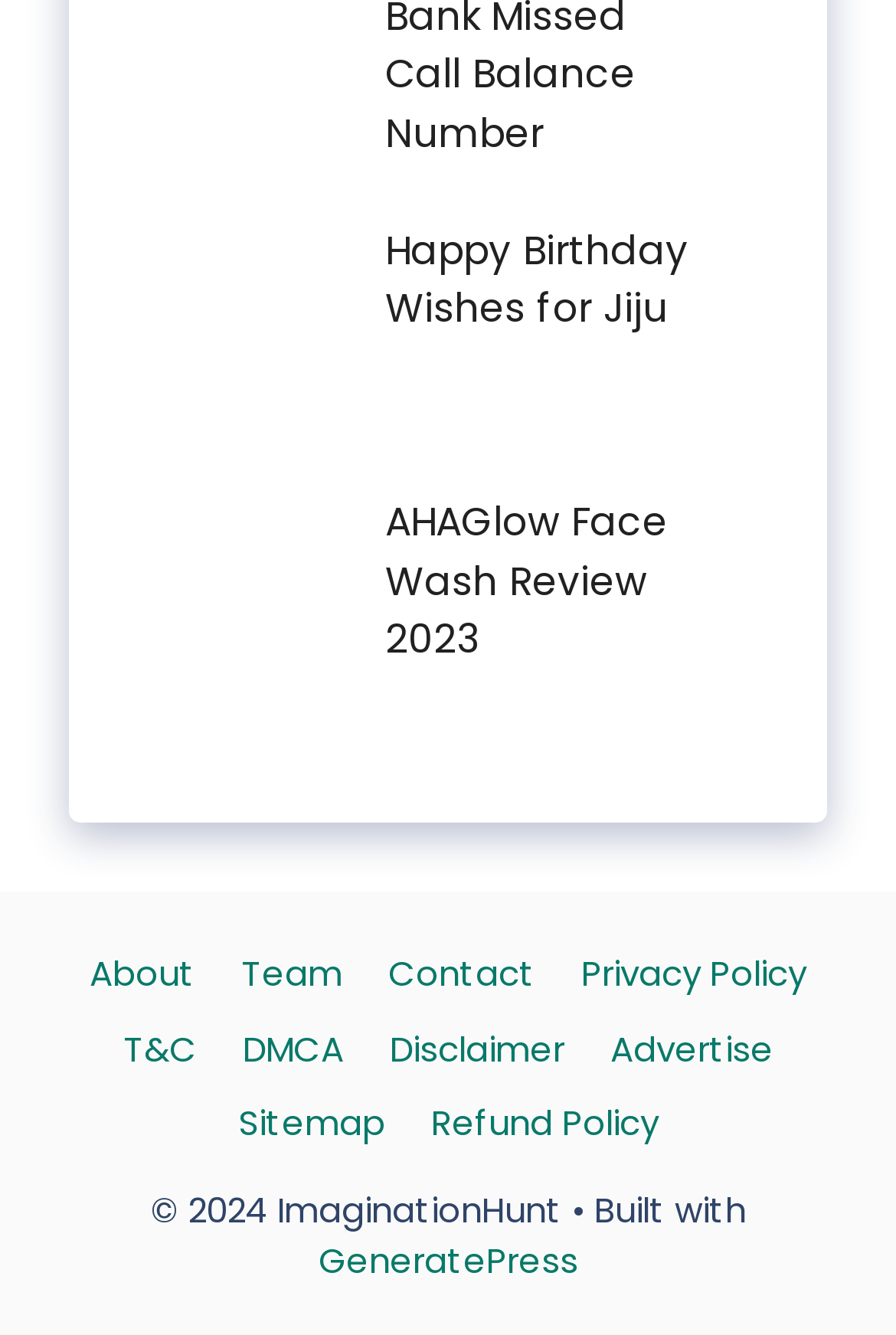Please identify the bounding box coordinates of the clickable area that will allow you to execute the instruction: "Visit GeneratePress".

[0.355, 0.926, 0.645, 0.962]